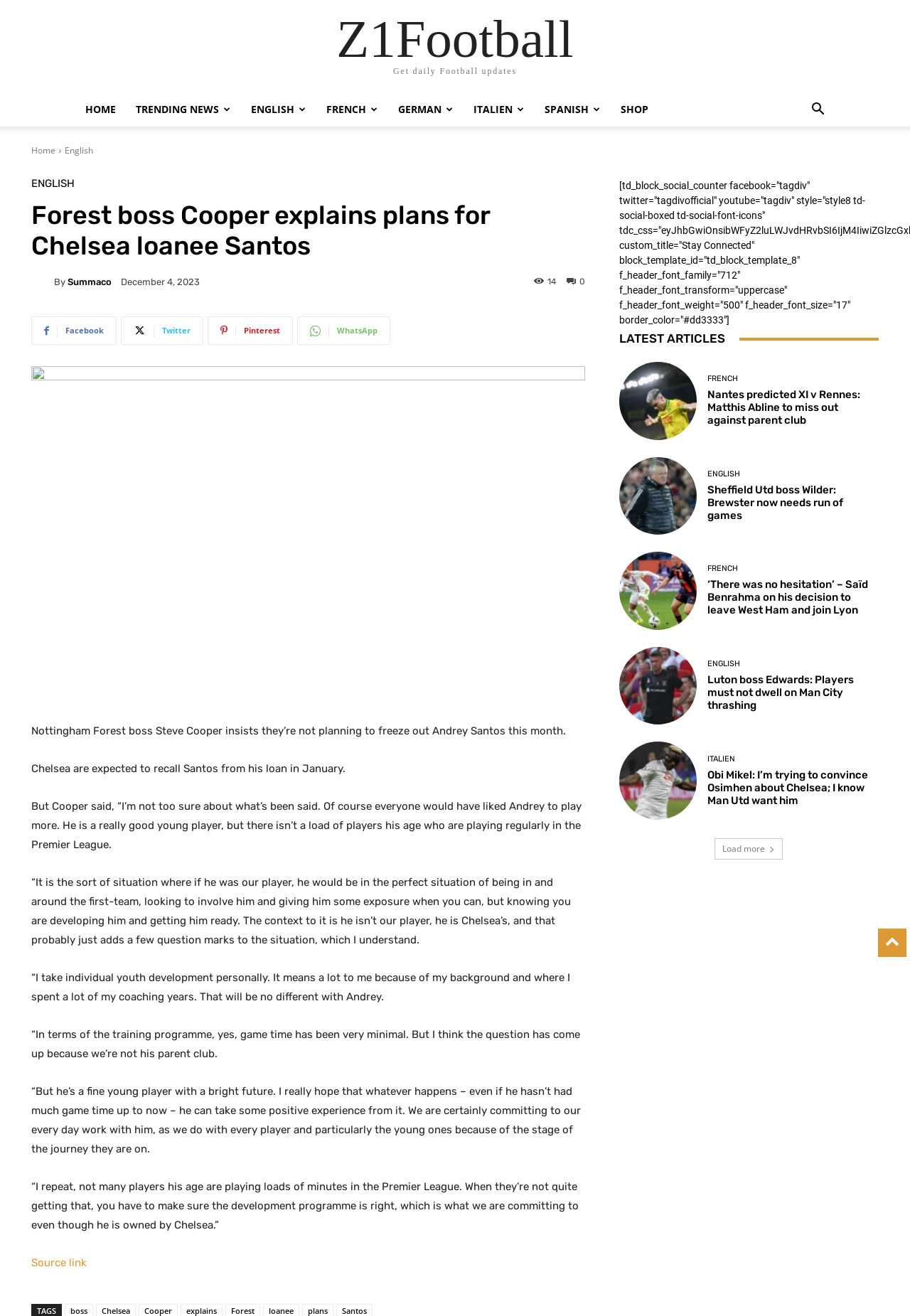Please locate the bounding box coordinates of the element that needs to be clicked to achieve the following instruction: "Search for something". The coordinates should be four float numbers between 0 and 1, i.e., [left, top, right, bottom].

[0.88, 0.079, 0.917, 0.089]